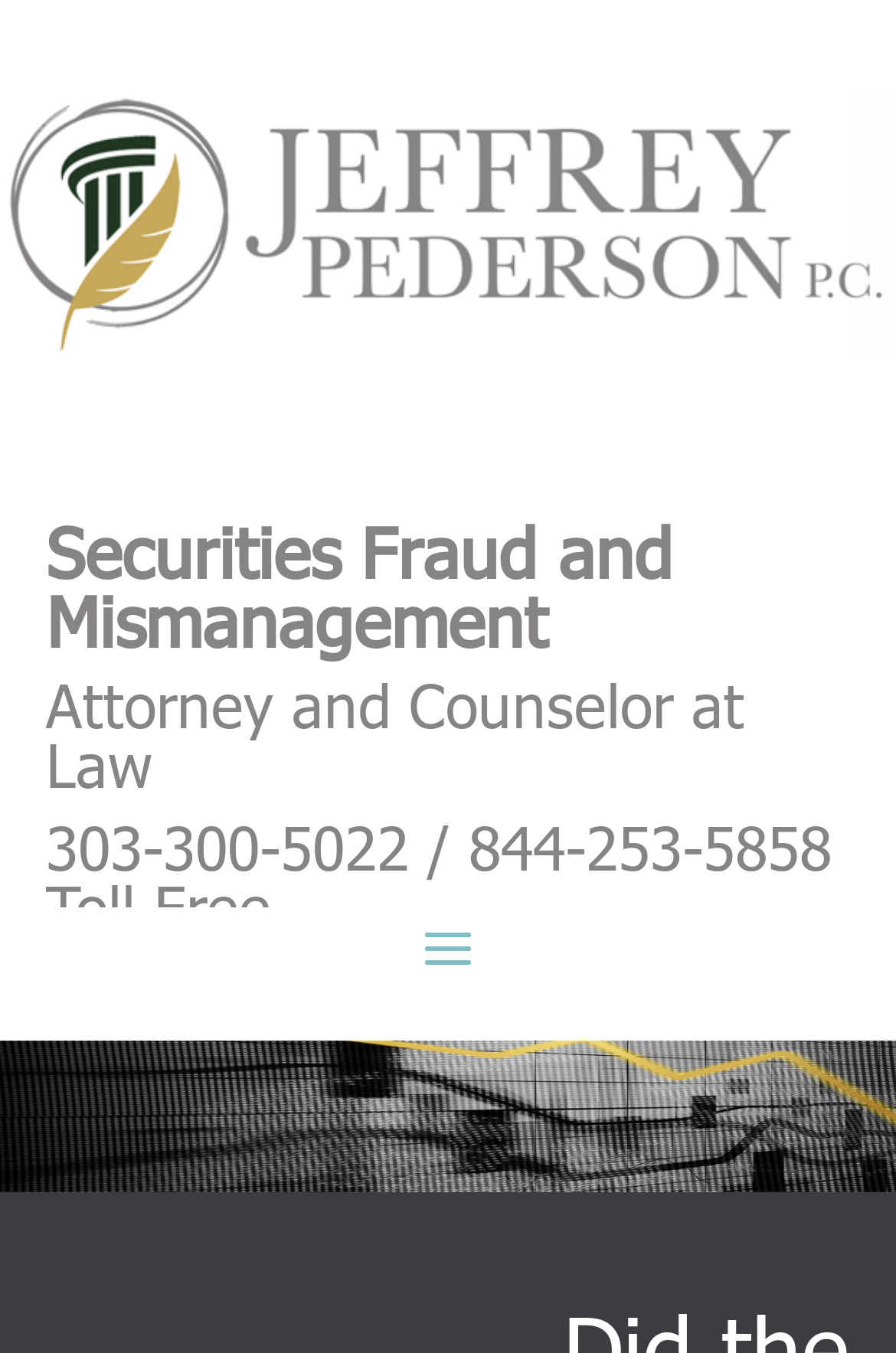Respond to the question with just a single word or phrase: 
What is the format of the phone numbers?

Local and Toll Free